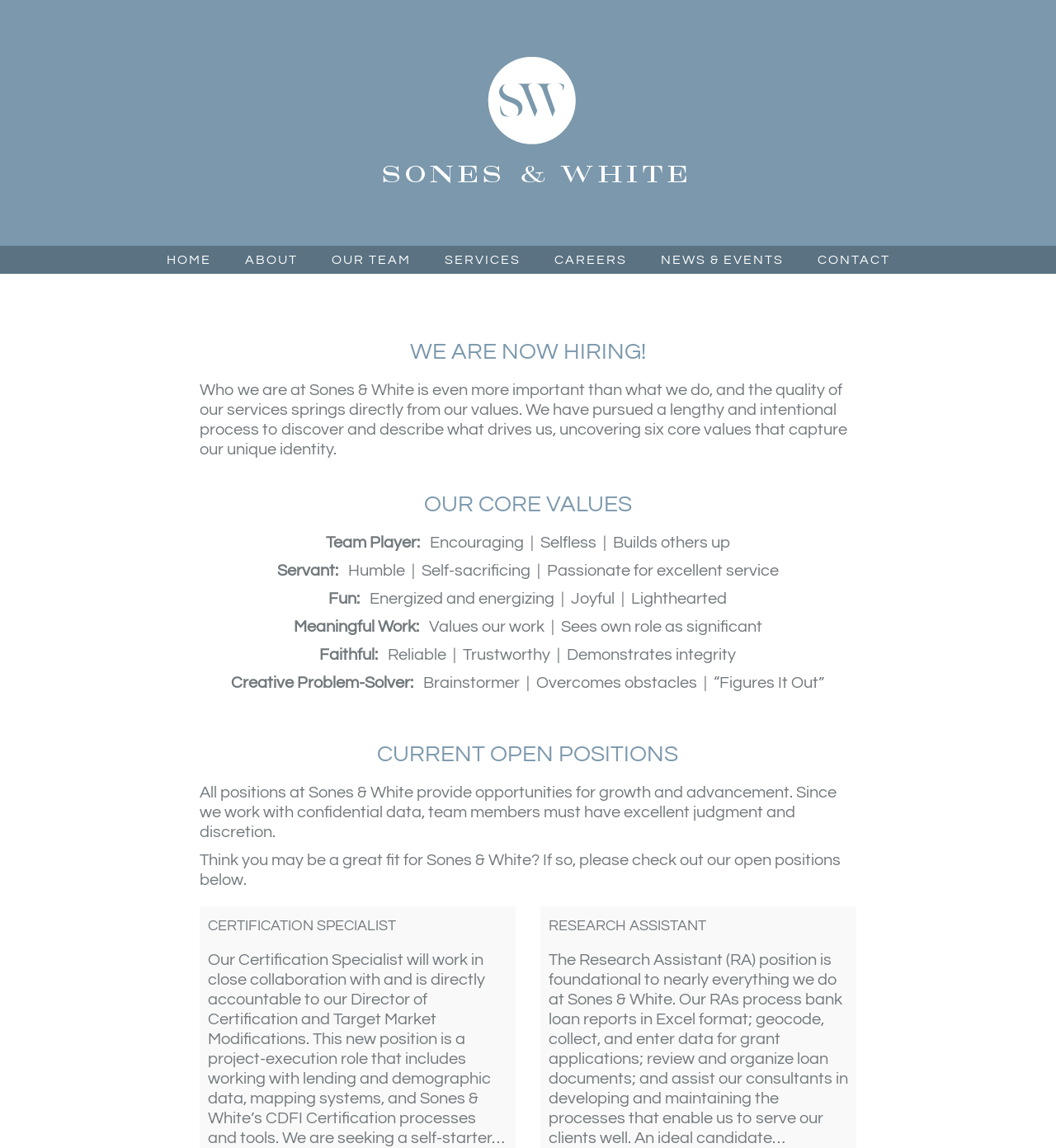Please identify the bounding box coordinates of the area that needs to be clicked to follow this instruction: "Click the CAREERS link".

[0.509, 0.214, 0.609, 0.239]